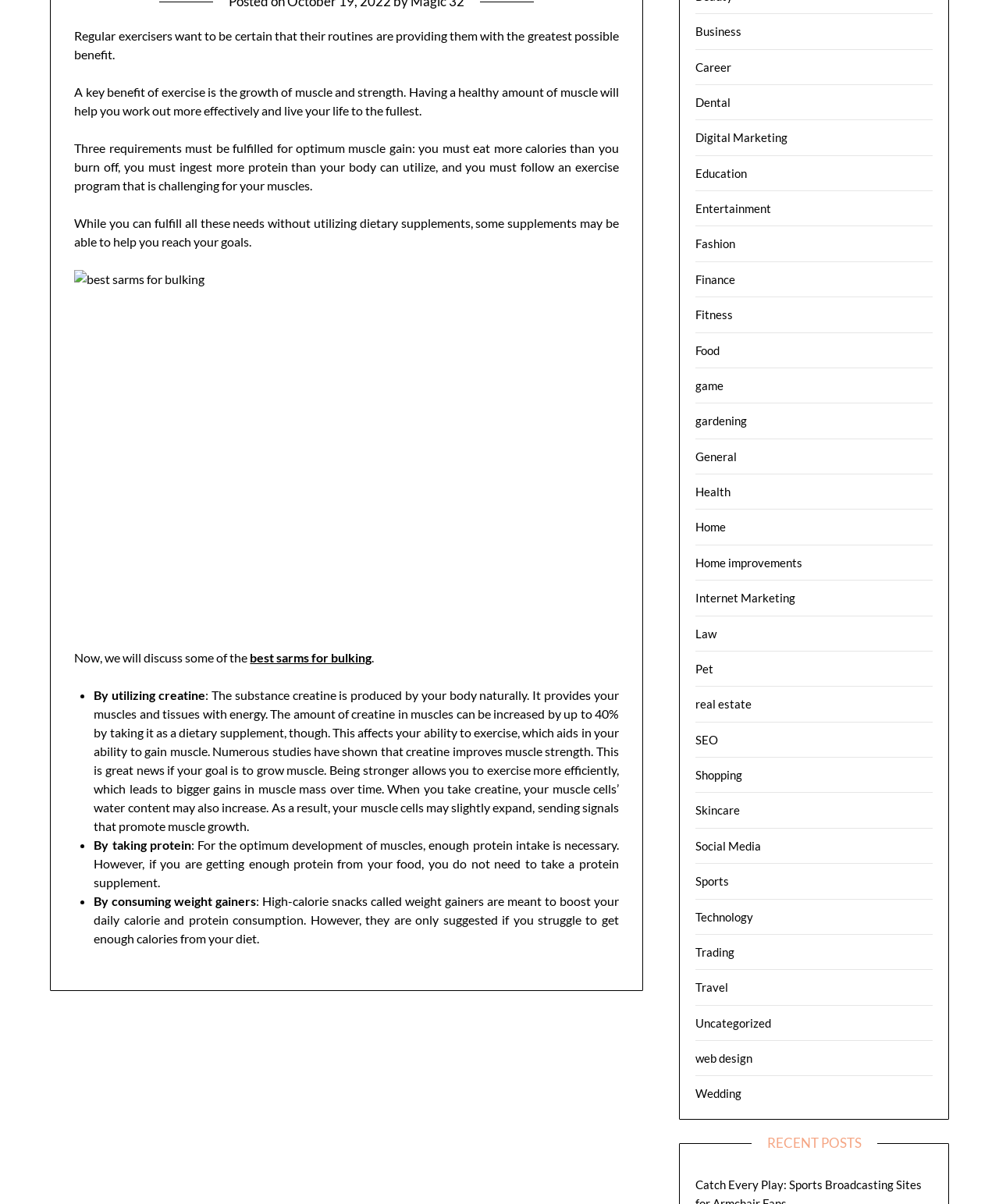Based on the description "Fashion", find the bounding box of the specified UI element.

[0.696, 0.197, 0.736, 0.208]